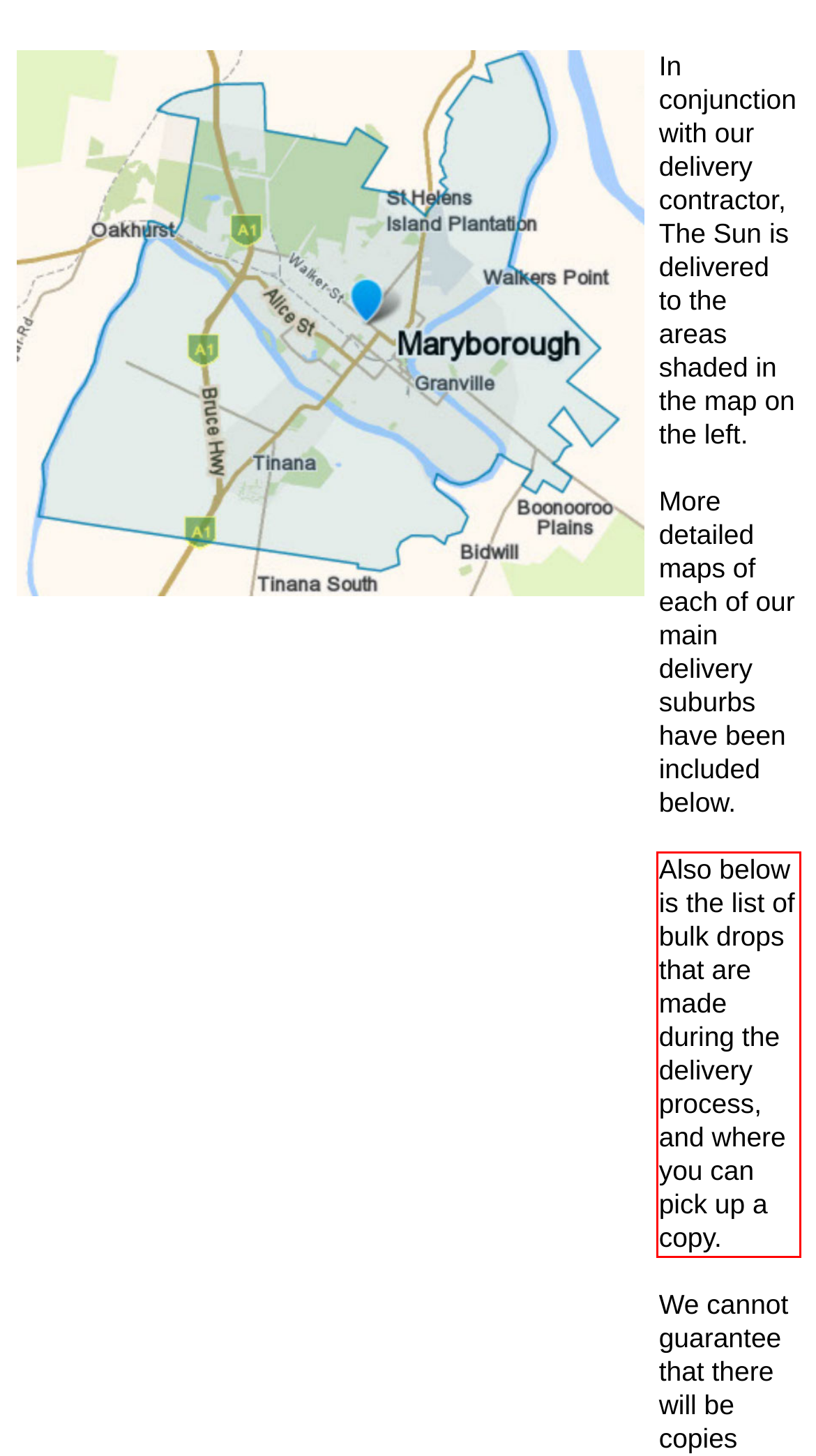Please use OCR to extract the text content from the red bounding box in the provided webpage screenshot.

Also below is the list of bulk drops that are made during the delivery process, and where you can pick up a copy.